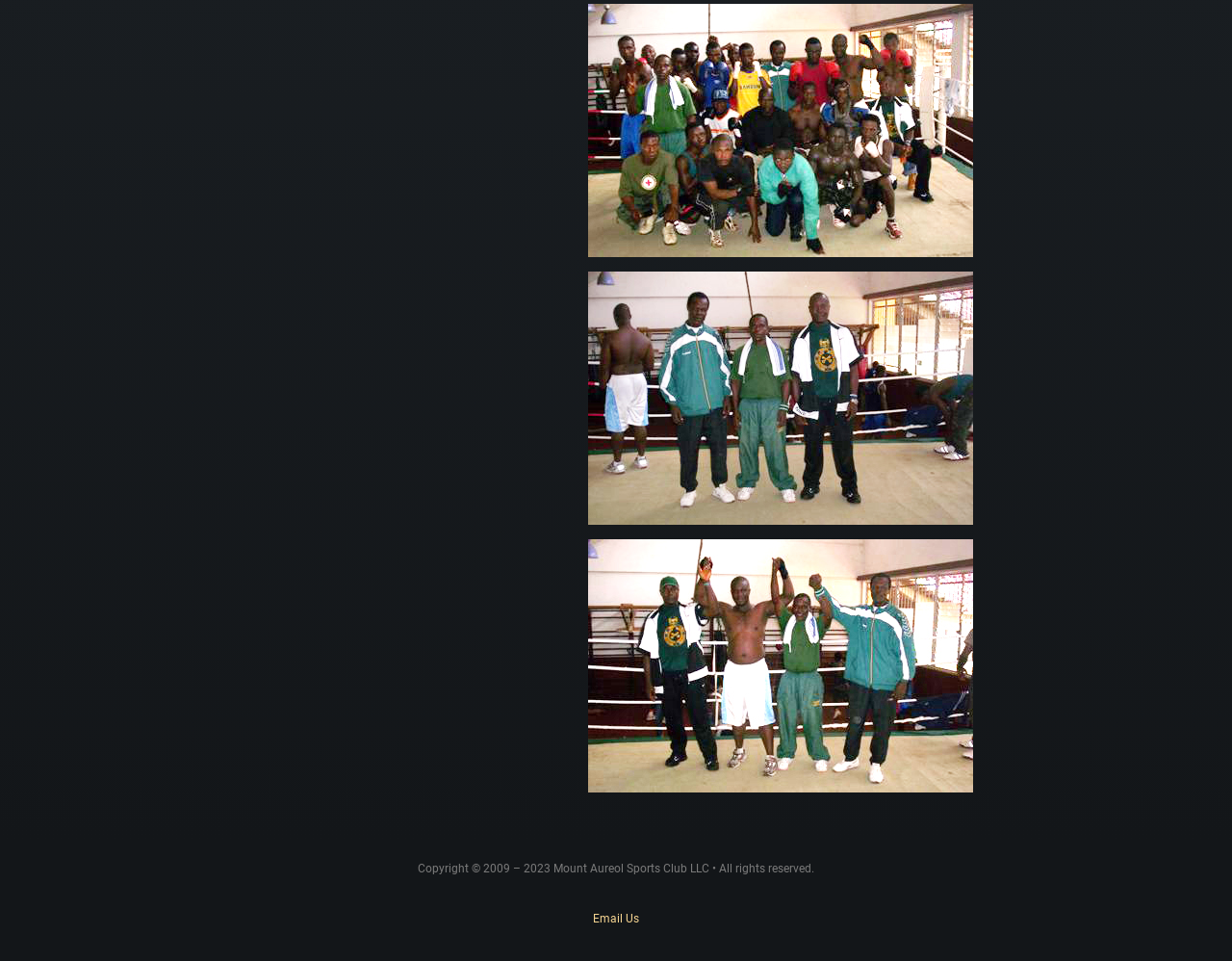Using the details in the image, give a detailed response to the question below:
What is the position of the 'Email Us' link?

According to the bounding box coordinates of the 'Email Us' link element, its y1 and y2 values are 0.949 and 0.963, respectively, which are close to the bottom of the webpage. Its x1 and x2 values are 0.481 and 0.519, respectively, which are near the right side of the webpage.